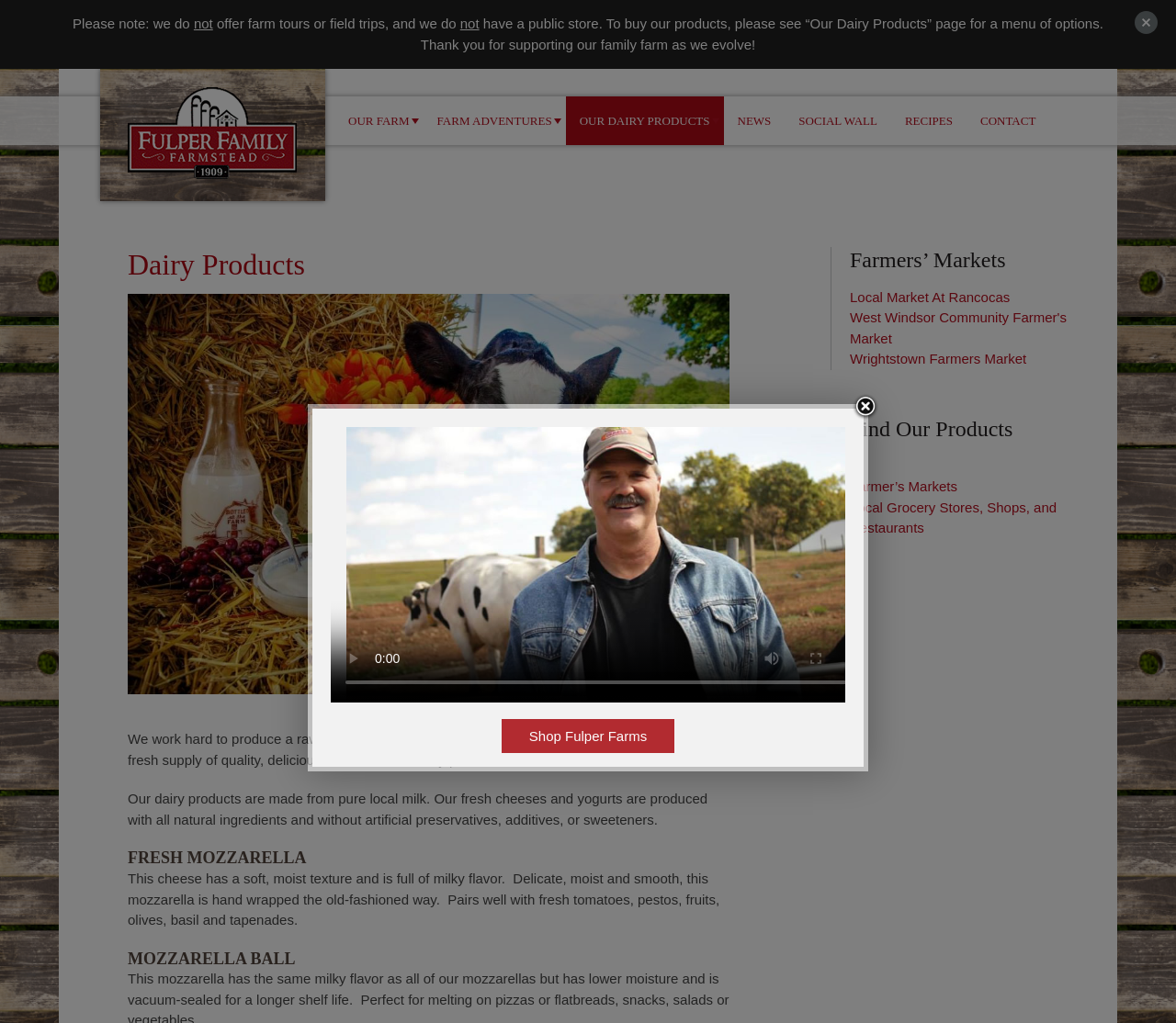Summarize the webpage comprehensively, mentioning all visible components.

The webpage is about Fulper Family Farmstead, a farm that offers a variety of farm fresh products. At the top of the page, there is a link to the farm's main page, followed by a navigation menu with links to different sections of the website, including "OUR FARM", "FARM ADVENTURES", "OUR DAIRY PRODUCTS", "NEWS", "SOCIAL WALL", "RECIPES", and "CONTACT".

Below the navigation menu, there is a header section with a heading "Dairy Products" and an image of ricotta, mozzarella, and yogurts. The image is accompanied by two paragraphs of text that describe the farm's dairy products, emphasizing their wholesomeness and natural ingredients.

Underneath the image and text, there are three sections highlighting specific dairy products: "FRESH MOZZARELLA", "MOZZARELLA BALL", and another section with a heading, but no text. Each section has a heading and a brief description of the product.

To the right of the main content area, there is a sidebar with two sections: "Farmers’ Markets" and "Find Our Products". The "Farmers’ Markets" section lists three links to local markets where the farm's products can be found, while the "Find Our Products" section has two links to pages that list the farm's products and where they can be purchased.

At the top right corner of the page, there is a small link to close a box, and at the bottom right corner, there is a link to "Shop Fulper Farms". There are also several buttons and a slider for video controls, but they are all disabled.

Finally, there are three short paragraphs of text at the top of the page, which appear to be notes or disclaimers about the farm's operations.